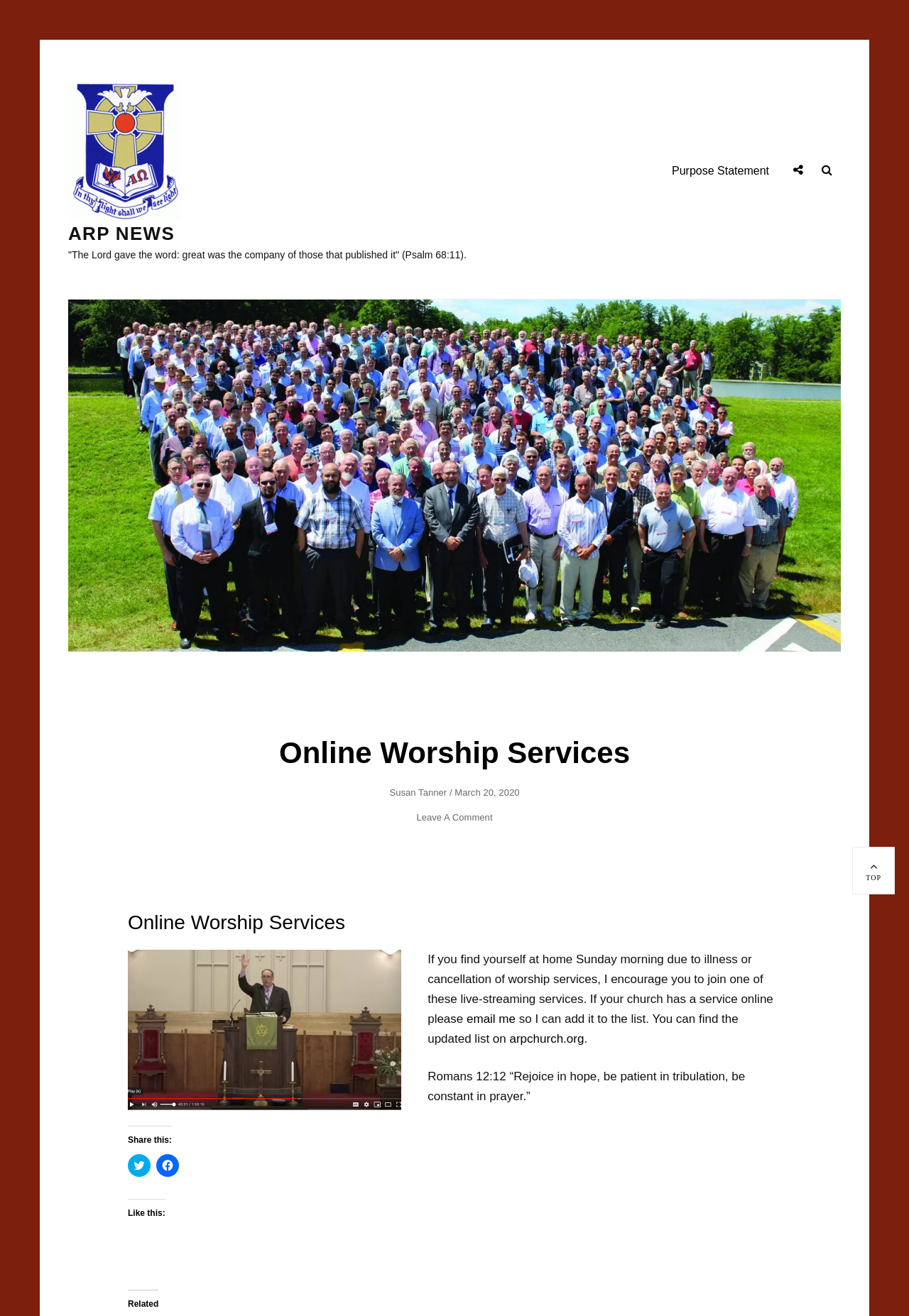Determine the coordinates of the bounding box for the clickable area needed to execute this instruction: "Leave a comment".

[0.458, 0.617, 0.542, 0.625]